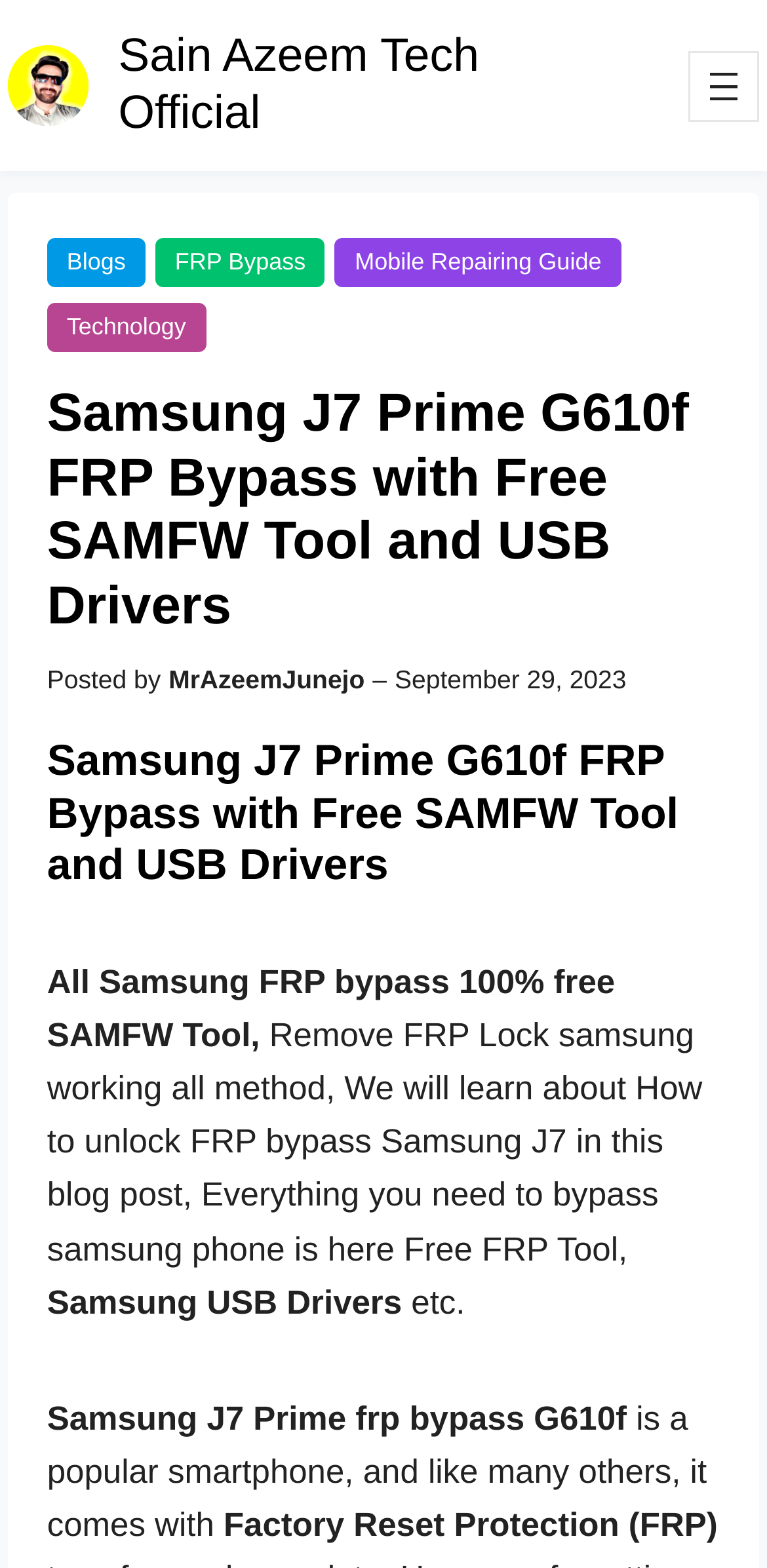Extract the text of the main heading from the webpage.

Sain Azeem Tech Official